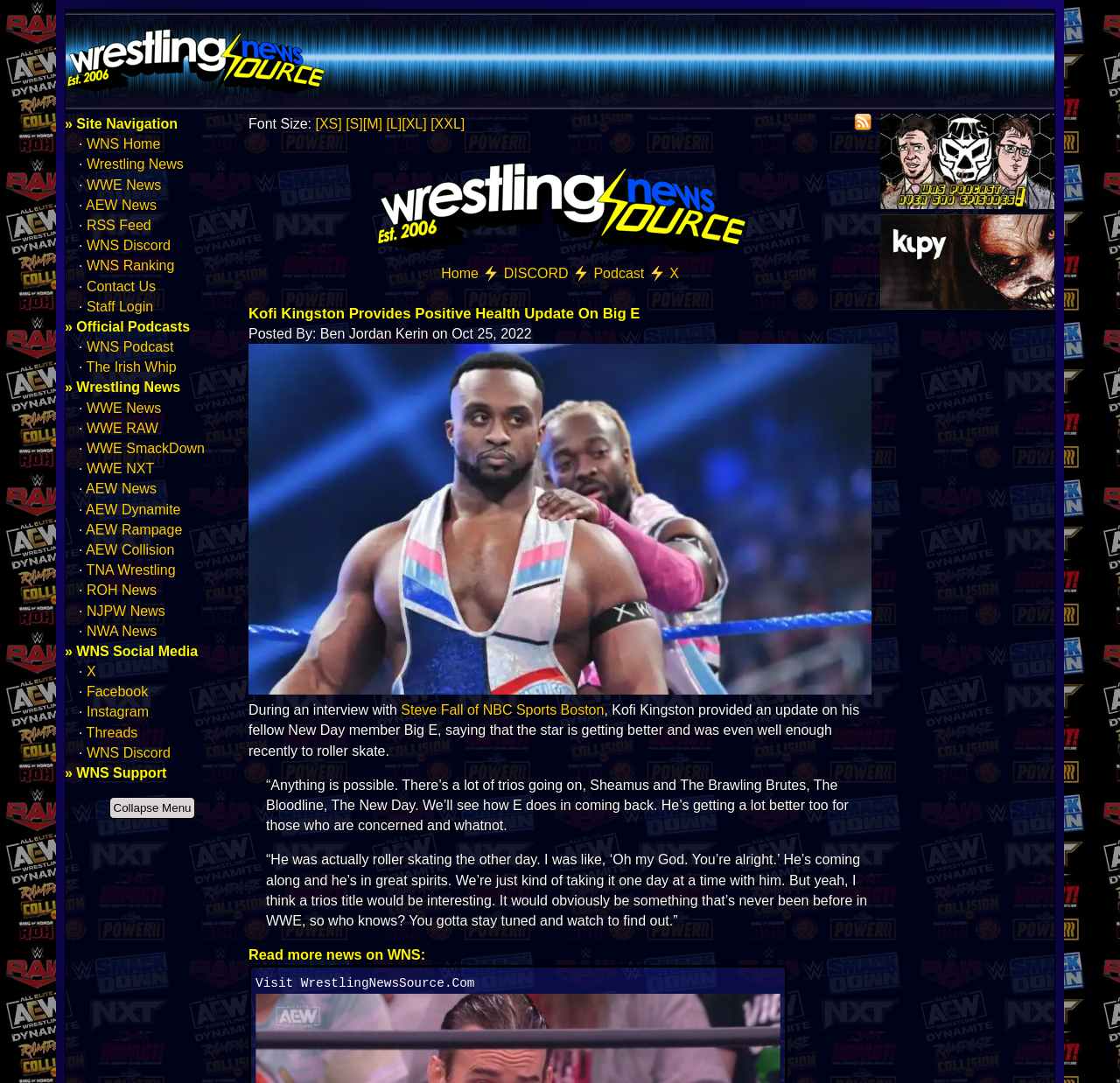What is the name of the news organization mentioned in the article?
Answer the question with detailed information derived from the image.

The name of the news organization mentioned in the article is NBC Sports Boston, which is the source of the interview where Kofi Kingston provided an update on Big E's health.